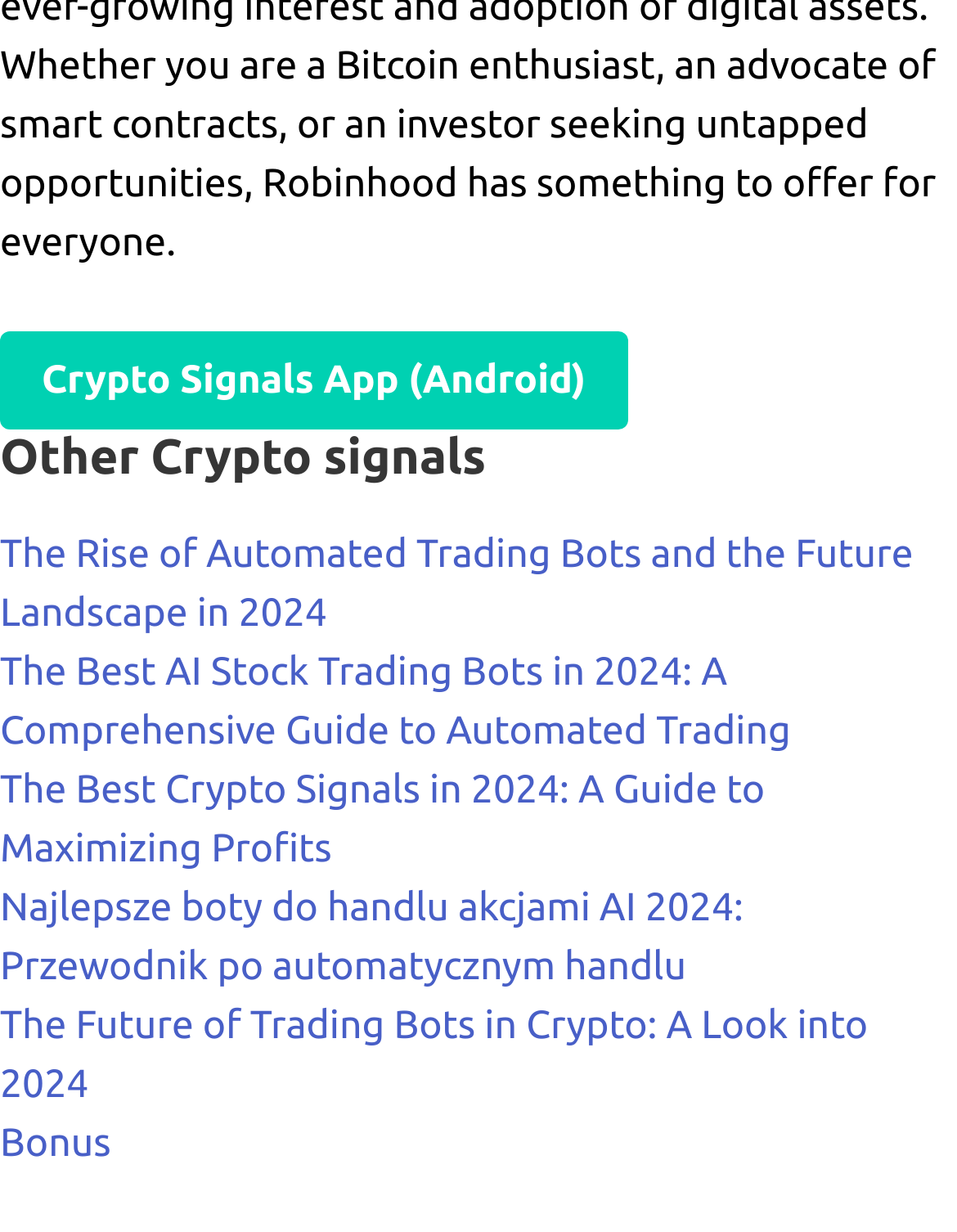Use the information in the screenshot to answer the question comprehensively: What is the bonus mentioned on the webpage?

The webpage mentions a 'Bonus' link, but it does not provide any information on what the bonus is or what it refers to, making it unclear what the bonus is.